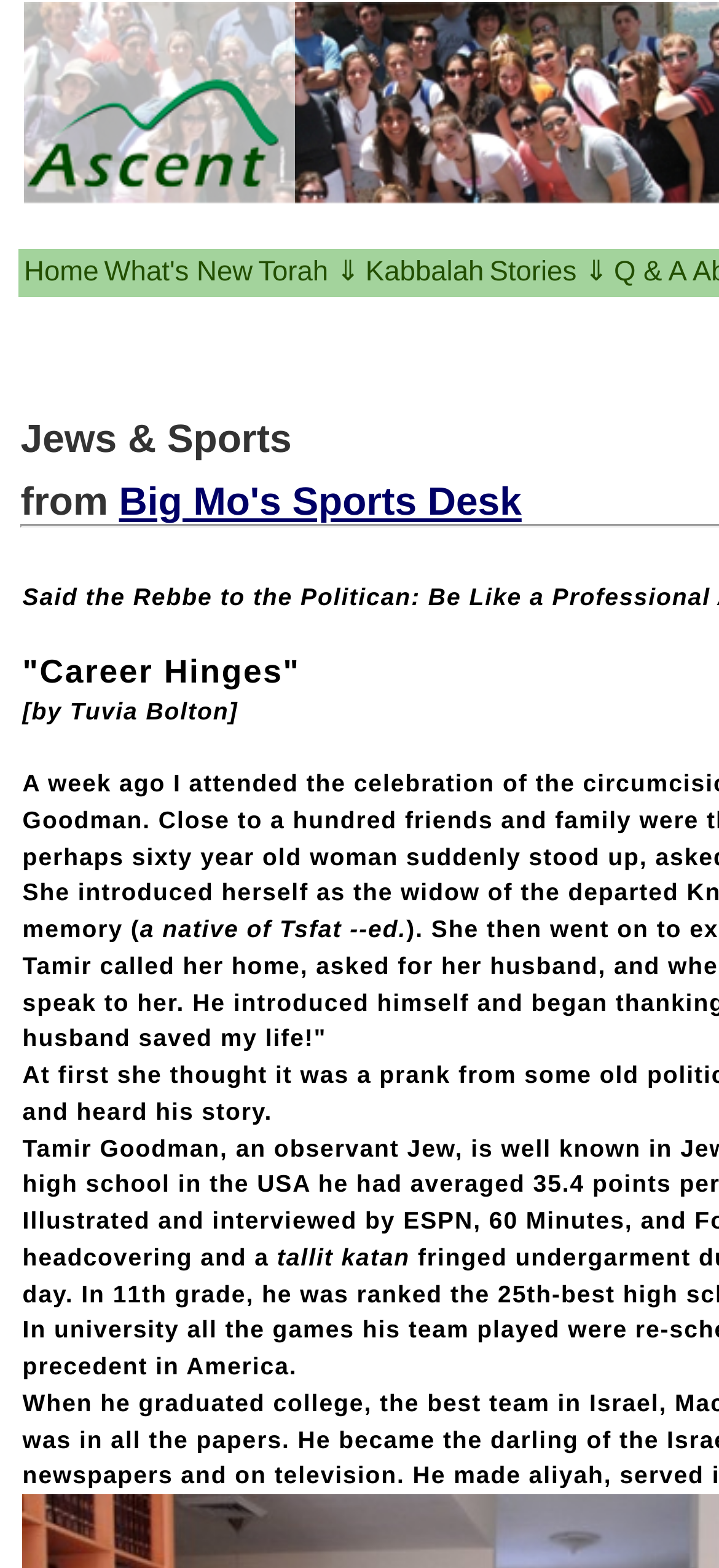Identify the title of the webpage and provide its text content.

Jews & Sports